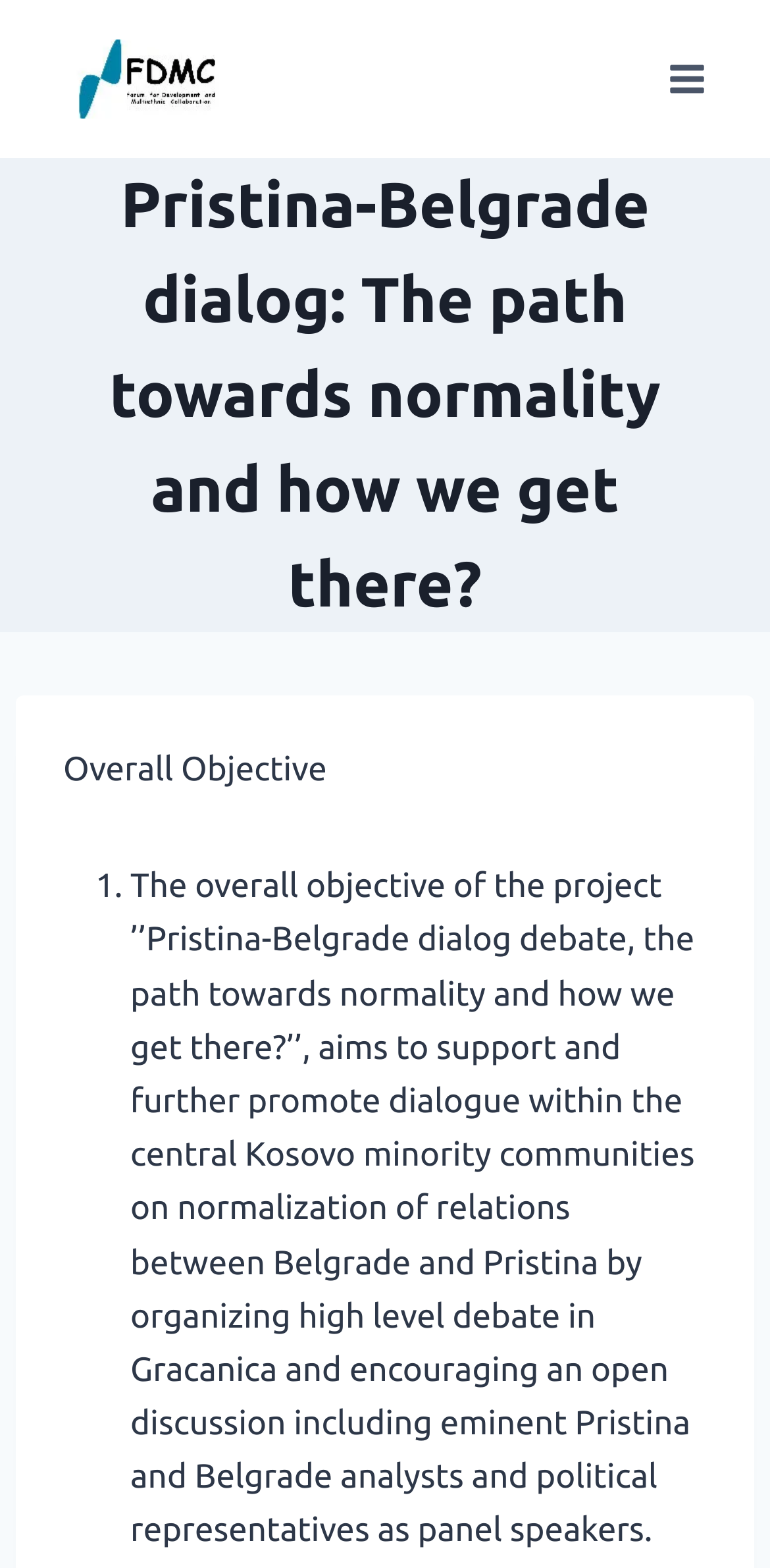Detail the features and information presented on the webpage.

The webpage appears to be a project page for "Pristina-Belgrade dialog: The path towards normality and how we get there?" by FDMC. At the top left, there is a link to FDMC accompanied by an image with the same name. On the top right, there is a button to open a menu, which is currently not expanded, and it has an image of a toggle menu.

Below the top section, there is a main heading that spans almost the entire width of the page, which is the title of the project. Underneath the heading, there is a section that describes the overall objective of the project. This section starts with a static text "Overall Objective" and is followed by a numbered list. The first item in the list describes the project's aim to support and promote dialogue within central Kosovo minority communities on normalizing relations between Belgrade and Pristina.

At the bottom right of the page, there is a button to scroll to the top of the page.